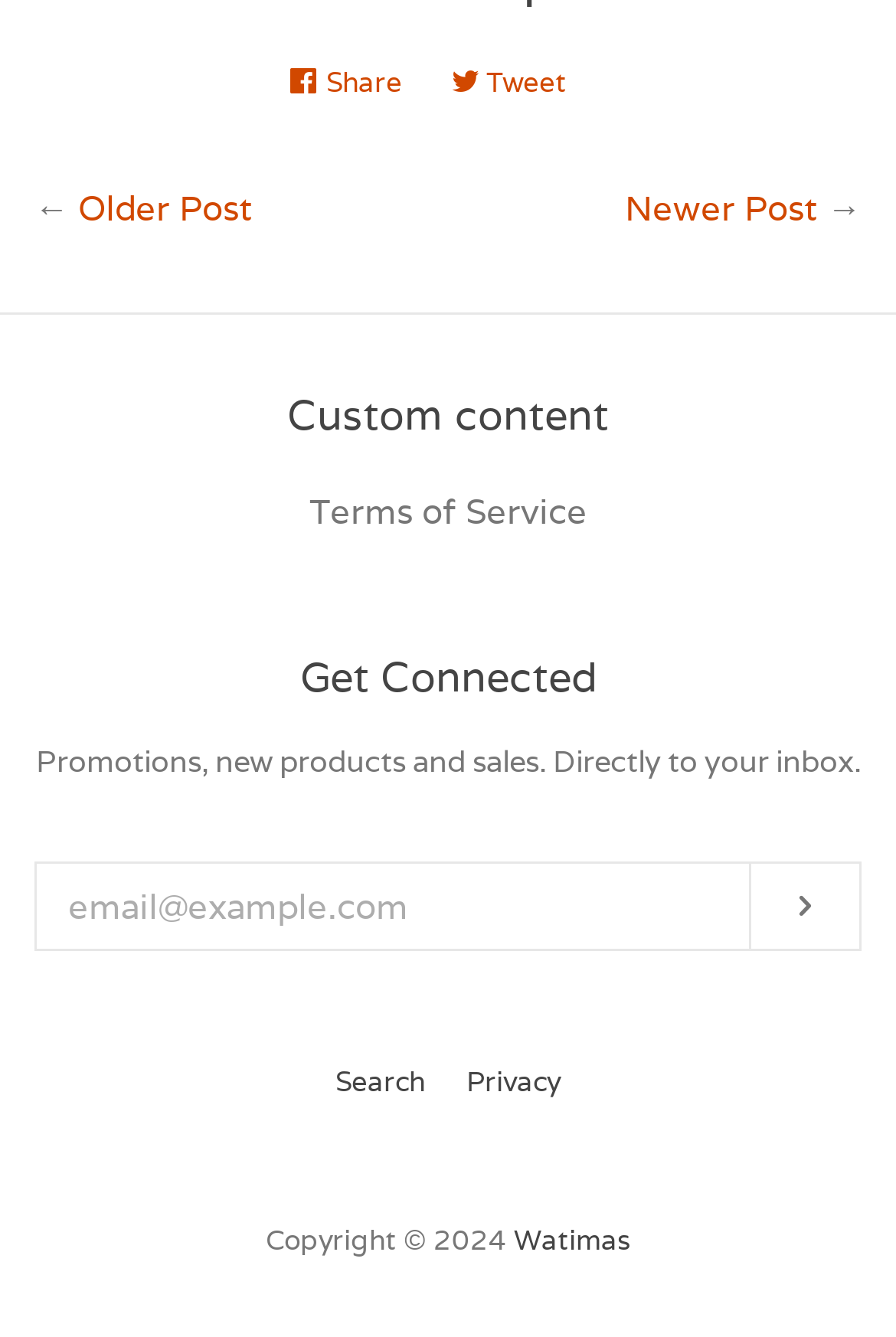Find the bounding box coordinates for the UI element that matches this description: "Tweet Tweet on Twitter".

[0.504, 0.033, 0.658, 0.091]